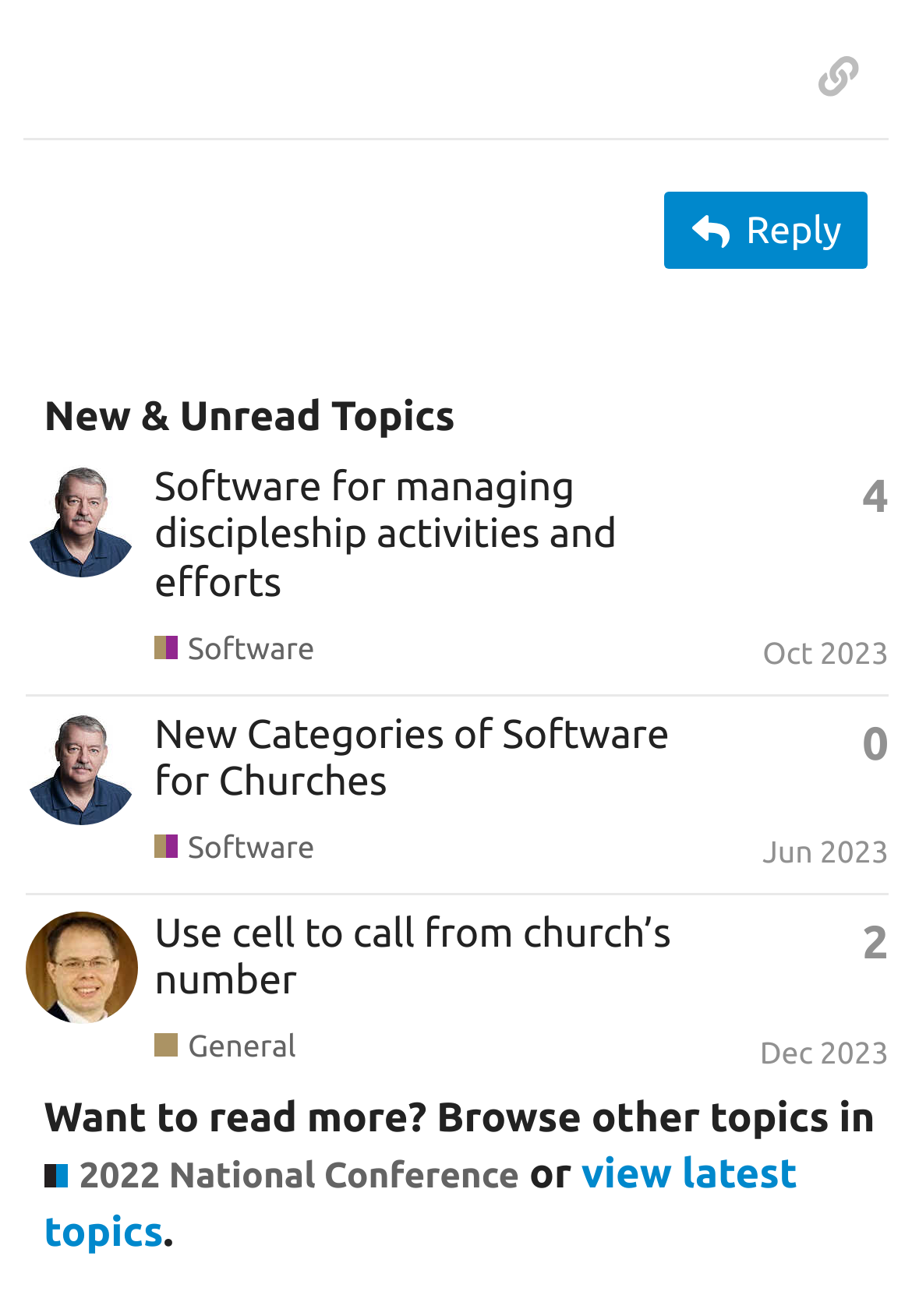Identify the bounding box coordinates of the clickable region necessary to fulfill the following instruction: "Sign up or log in to like this post". The bounding box coordinates should be four float numbers between 0 and 1, i.e., [left, top, right, bottom].

[0.753, 0.024, 0.864, 0.09]